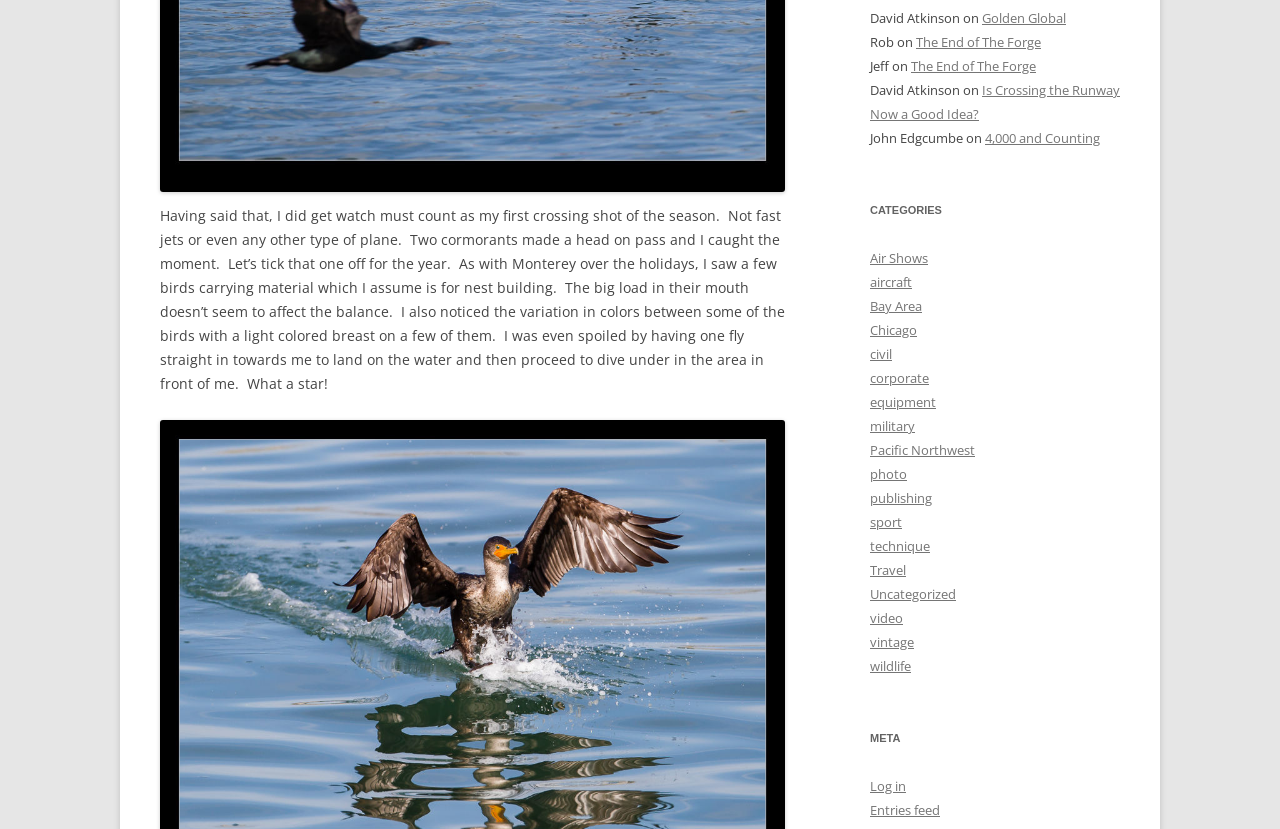Pinpoint the bounding box coordinates of the area that must be clicked to complete this instruction: "View Boxing Social TV".

None